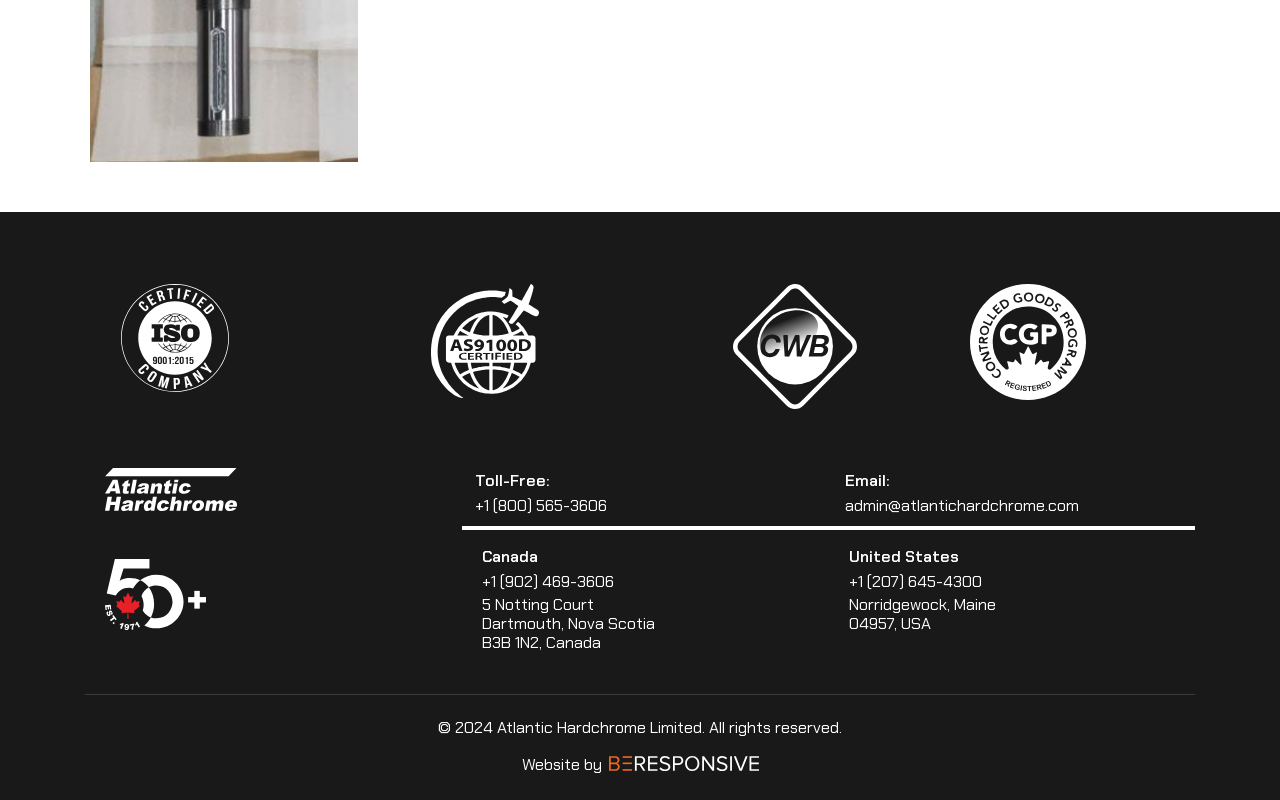Give a succinct answer to this question in a single word or phrase: 
What is the address in Canada?

5 Notting Court, Dartmouth, Nova Scotia, B3B 1N2, Canada